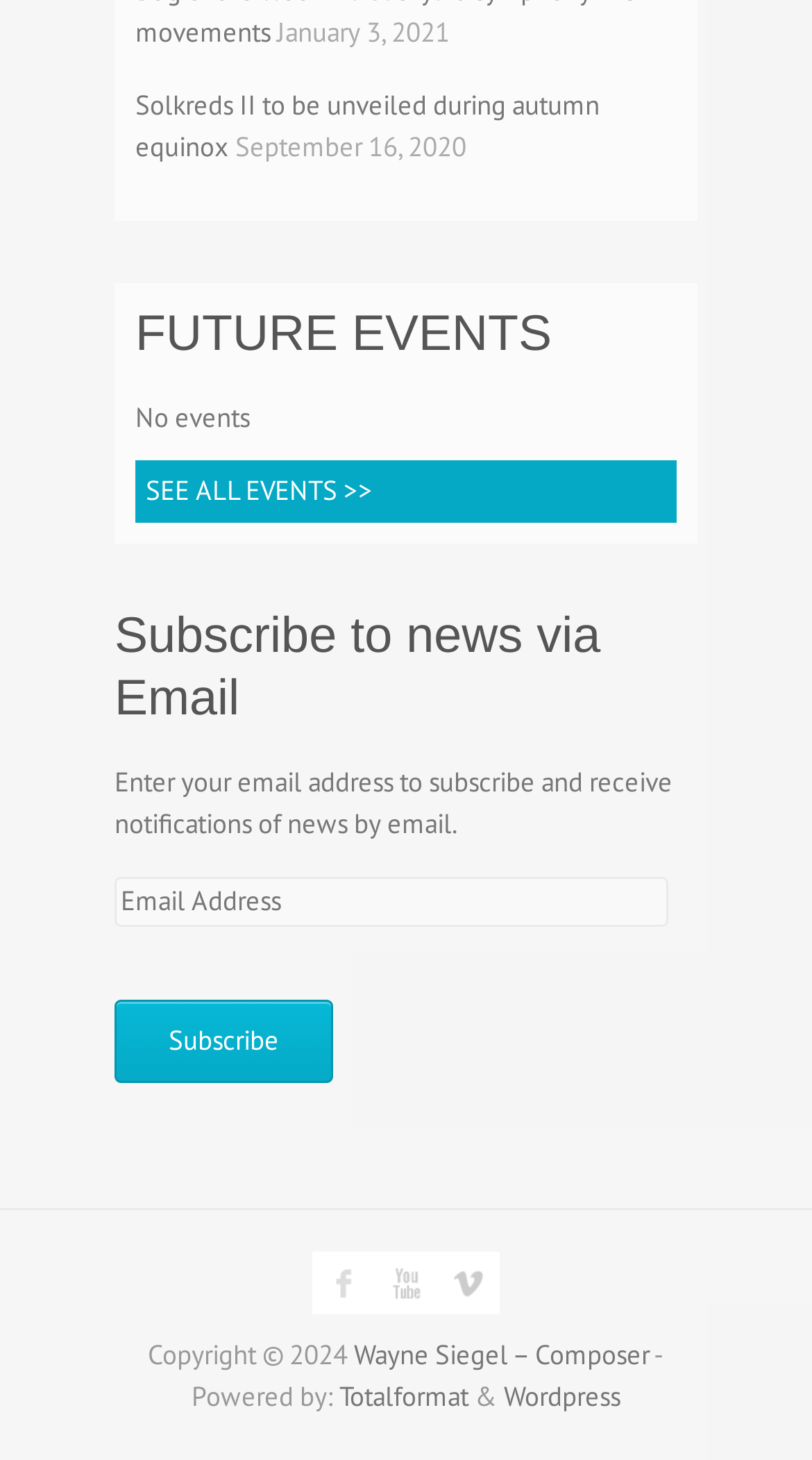What is the purpose of the textbox?
From the image, respond using a single word or phrase.

To subscribe to news via Email